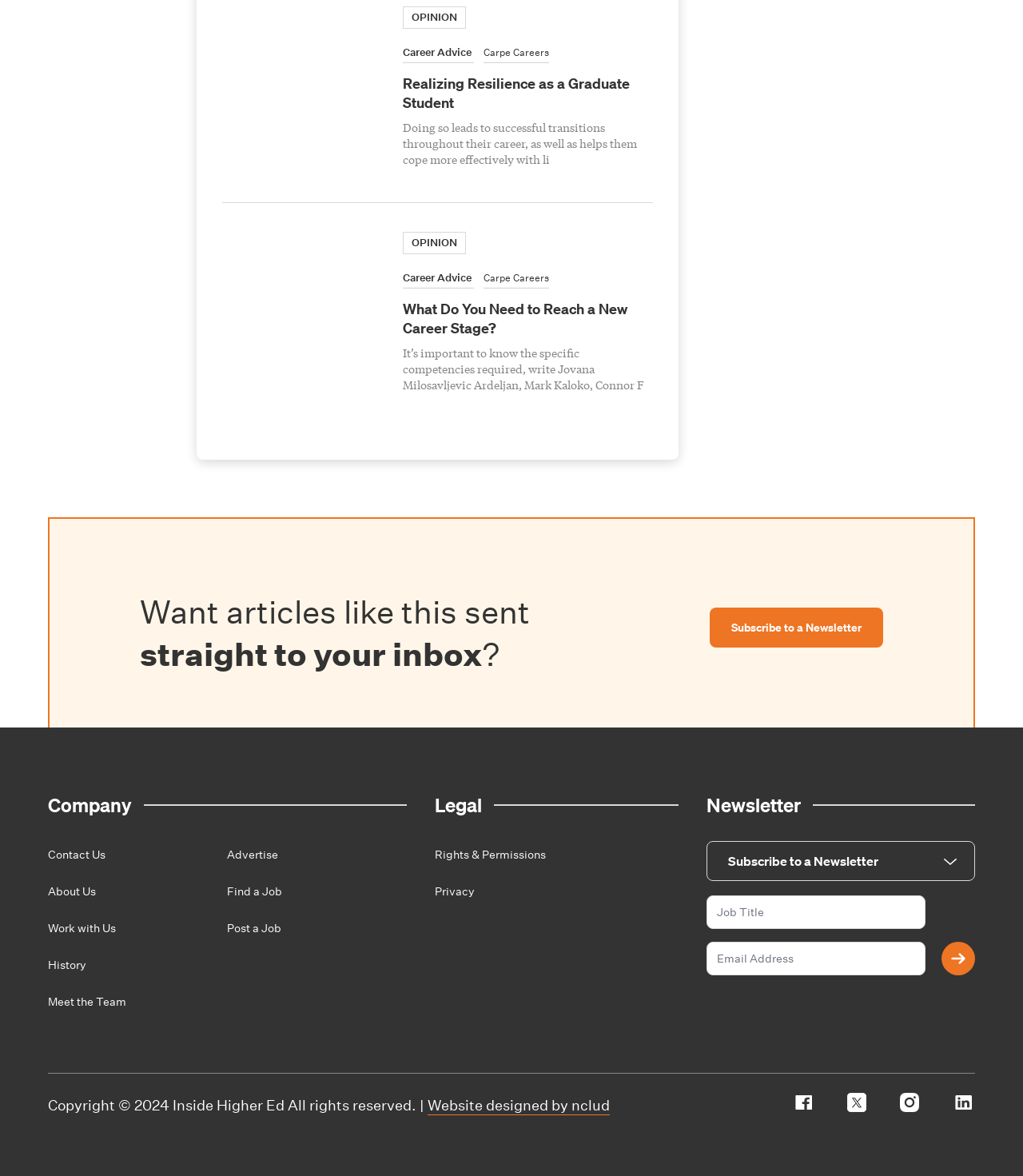Identify the bounding box coordinates of the clickable region required to complete the instruction: "Get career advice". The coordinates should be given as four float numbers within the range of 0 and 1, i.e., [left, top, right, bottom].

[0.394, 0.035, 0.463, 0.054]